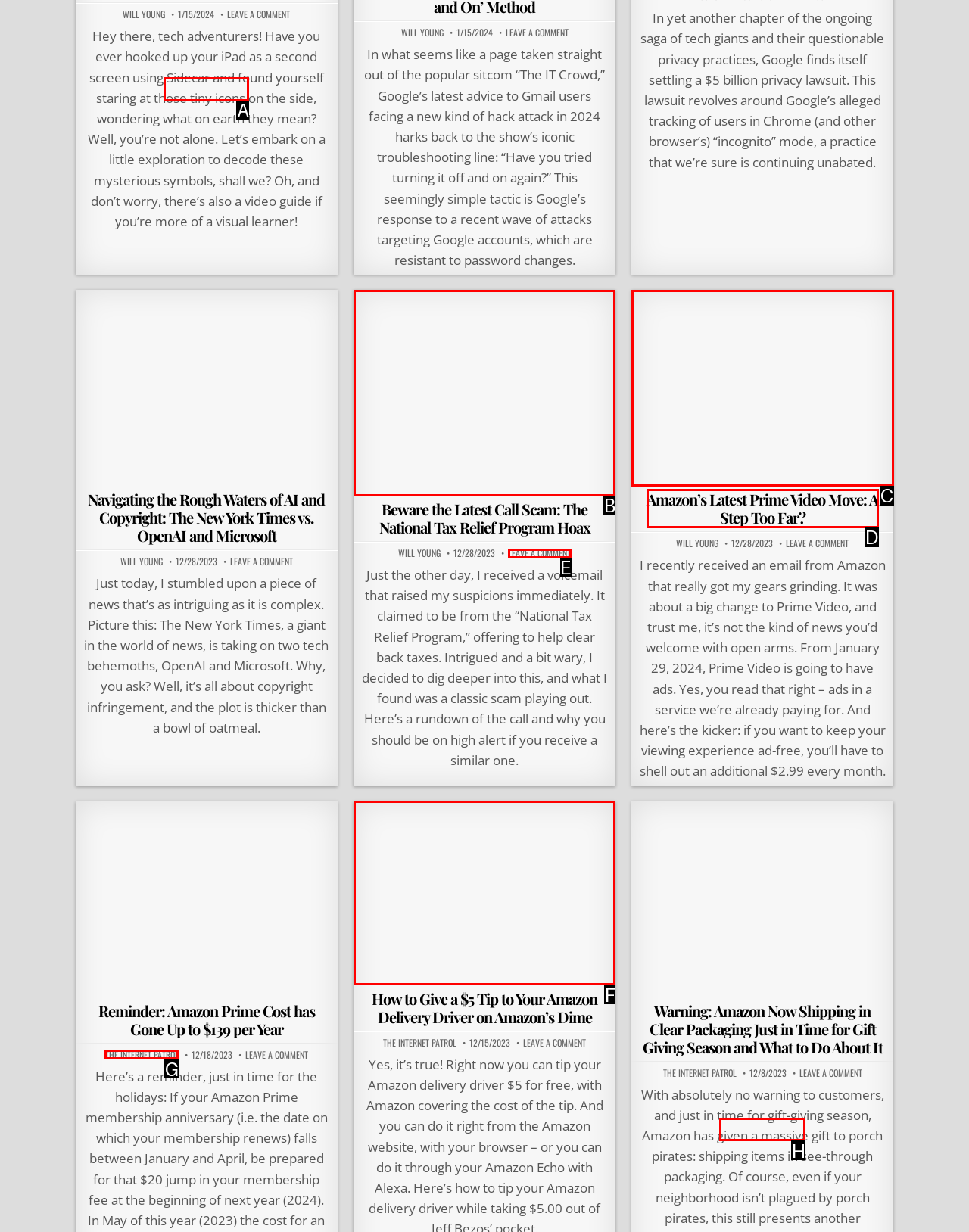Select the letter of the UI element you need to click on to fulfill this task: Click on 'CONTINUE READING'. Write down the letter only.

A